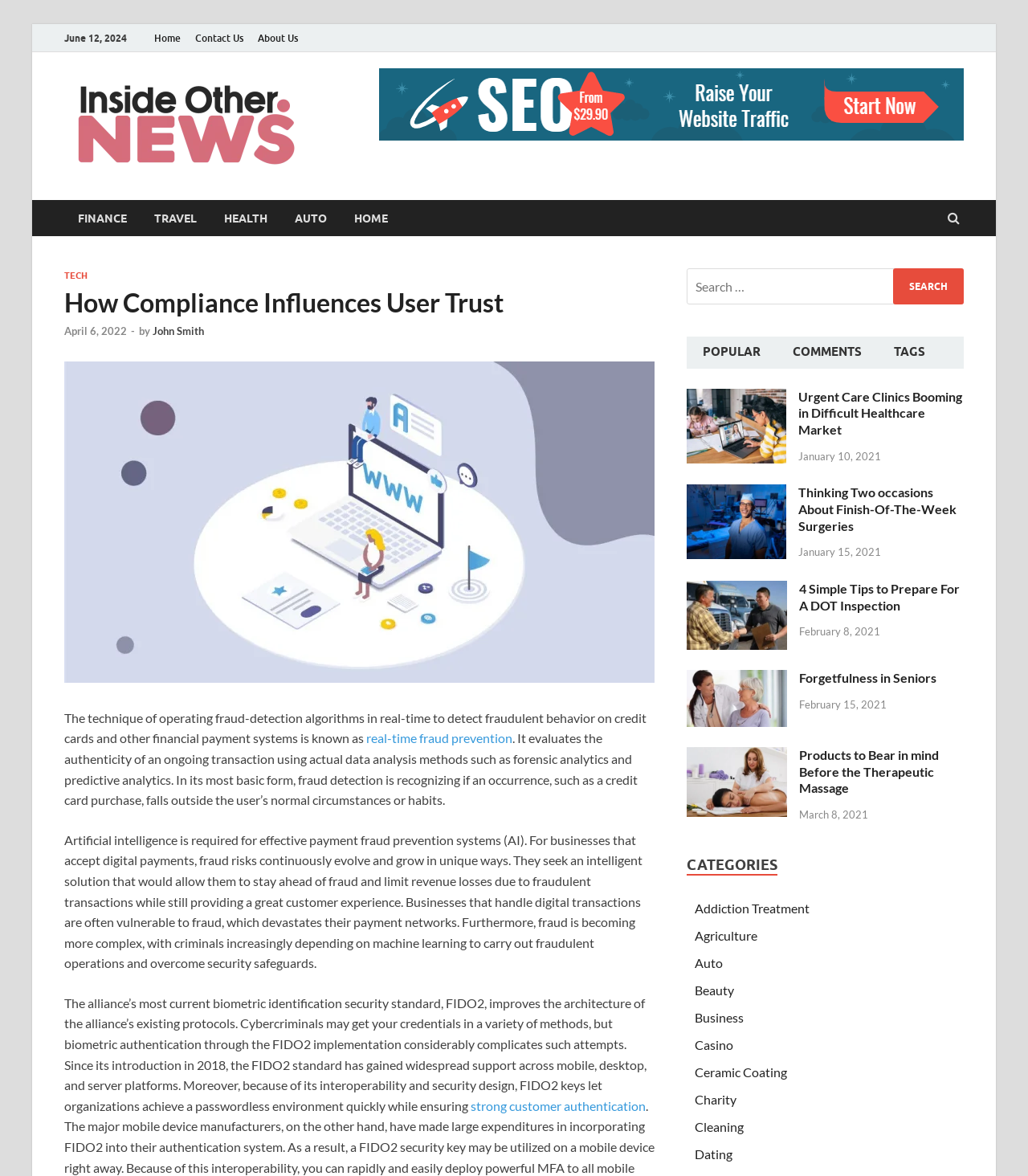What is the category of the link '4 Simple Tips to Prepare For A DOT Inspection'?
Please ensure your answer to the question is detailed and covers all necessary aspects.

I found the category by looking at the link '4 Simple Tips to Prepare For A DOT Inspection' and its corresponding category link 'Auto' which is located in the 'CATEGORIES' section.